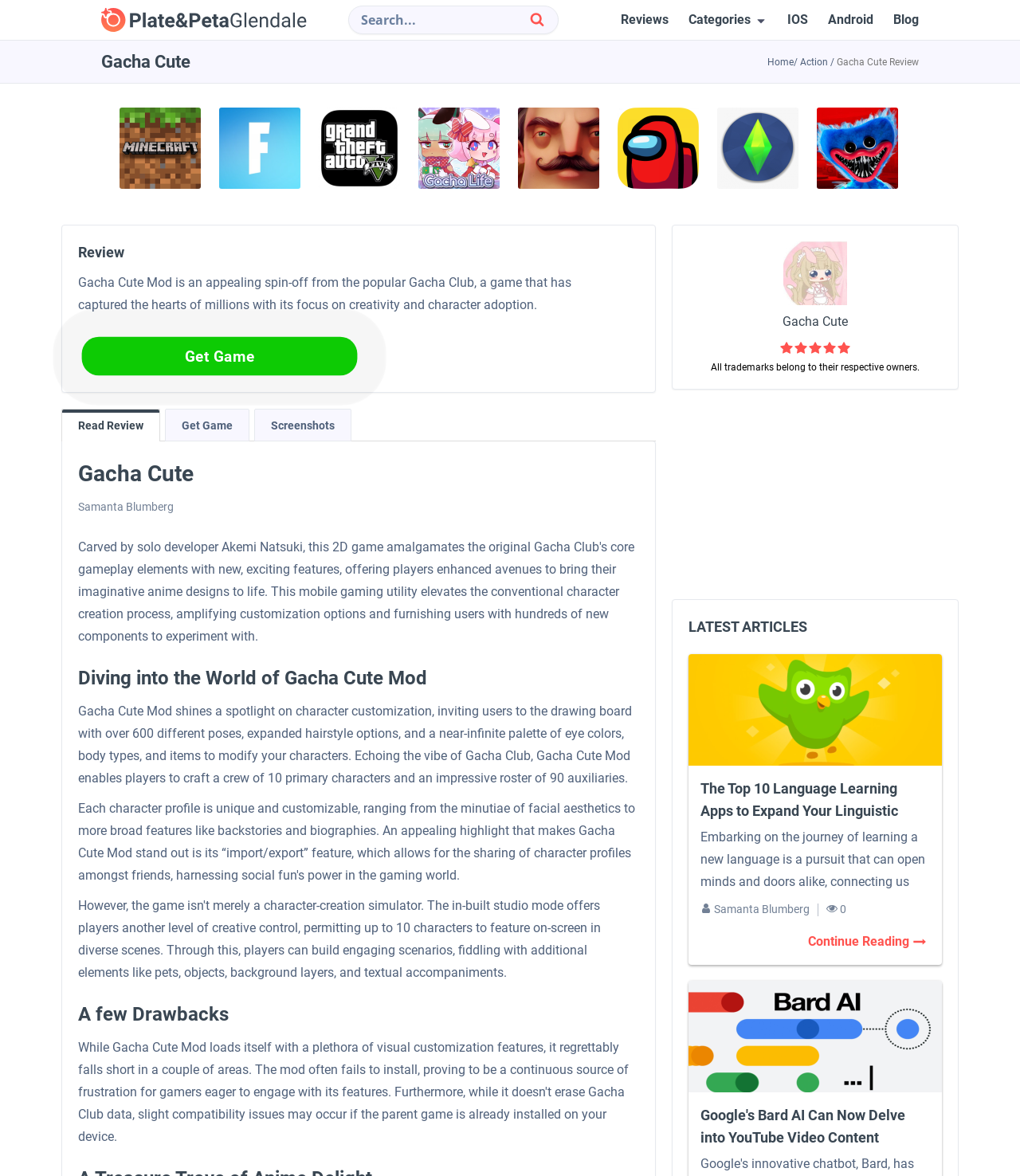Describe the webpage in detail, including text, images, and layout.

This webpage is a review of the game Gacha Cute, with a focus on its features and gameplay. At the top of the page, there is a search bar and a series of links to different sections of the website, including Reviews, Categories, IOS, Android, and Blog. Below this, there is a heading that reads "Gacha Cute" and a link to the game's homepage.

The main content of the page is divided into several sections. The first section is a review of the game, which describes it as an appealing spin-off from the popular Gacha Club. The review highlights the game's focus on creativity and character adoption, and mentions that it has captured the hearts of millions.

Below the review, there is a tab list with links to read the full review, get the game, and view screenshots. The next section is a heading that reads "Diving into the World of Gacha Cute Mod", followed by a paragraph of text that describes the game's character customization options.

The following section is a heading that reads "A few Drawbacks", but it does not appear to have any corresponding text. Below this, there is a section with the heading "LATEST ARTICLES", which features a list of links to other articles on the website. The first article is titled "The Top 10 Language Learning Apps to Expand Your Linguistic Horizons", and features a brief summary and a "Continue Reading" link.

Throughout the page, there are several images, including icons for the website's social media profiles, a logo for the website, and thumbnails for the articles in the "LATEST ARTICLES" section. There are also several links to other pages on the website, including a link to the game's user rating and a link to the website's blog.